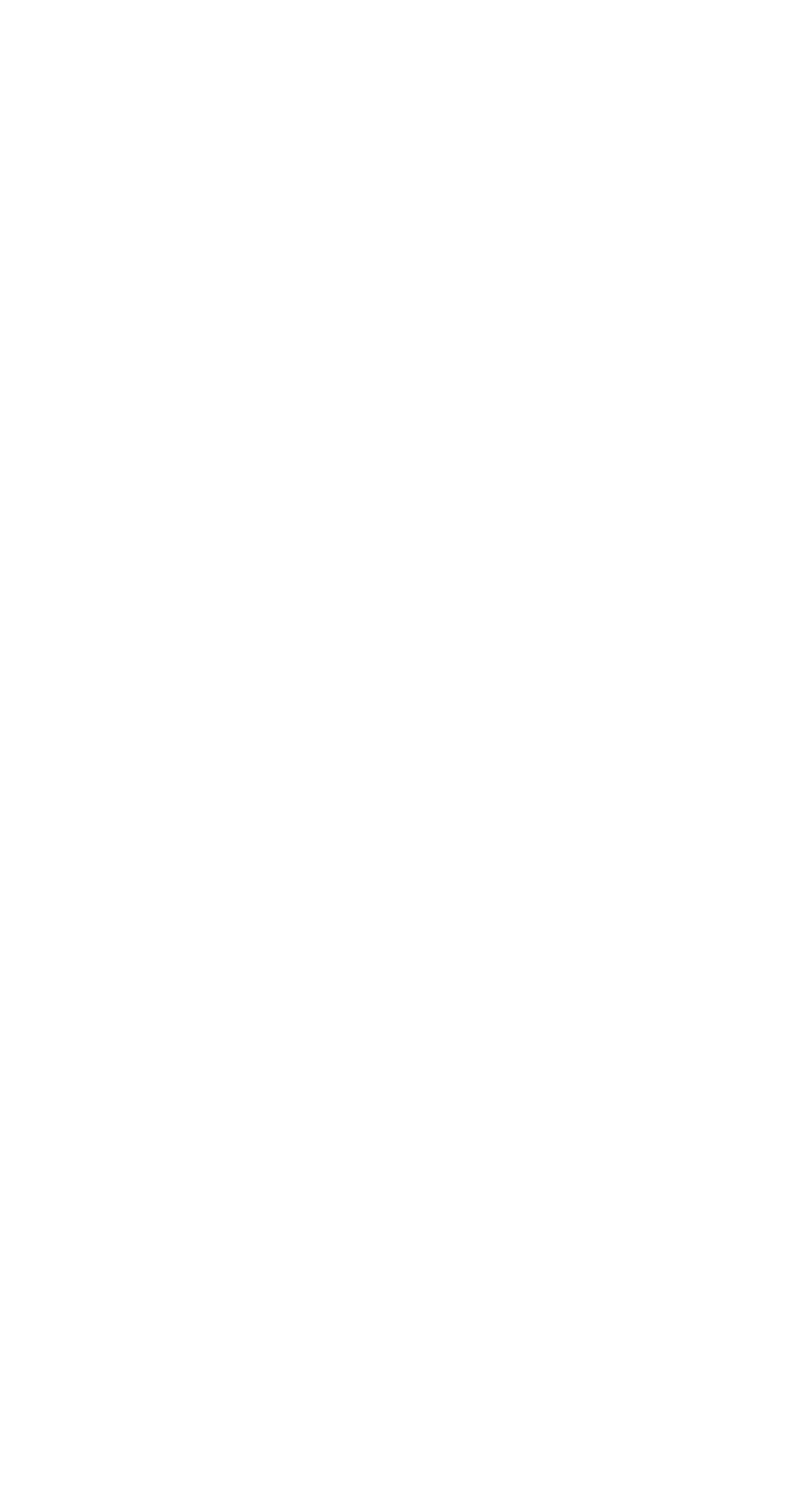How many links are below the category list?
Based on the image content, provide your answer in one word or a short phrase.

2